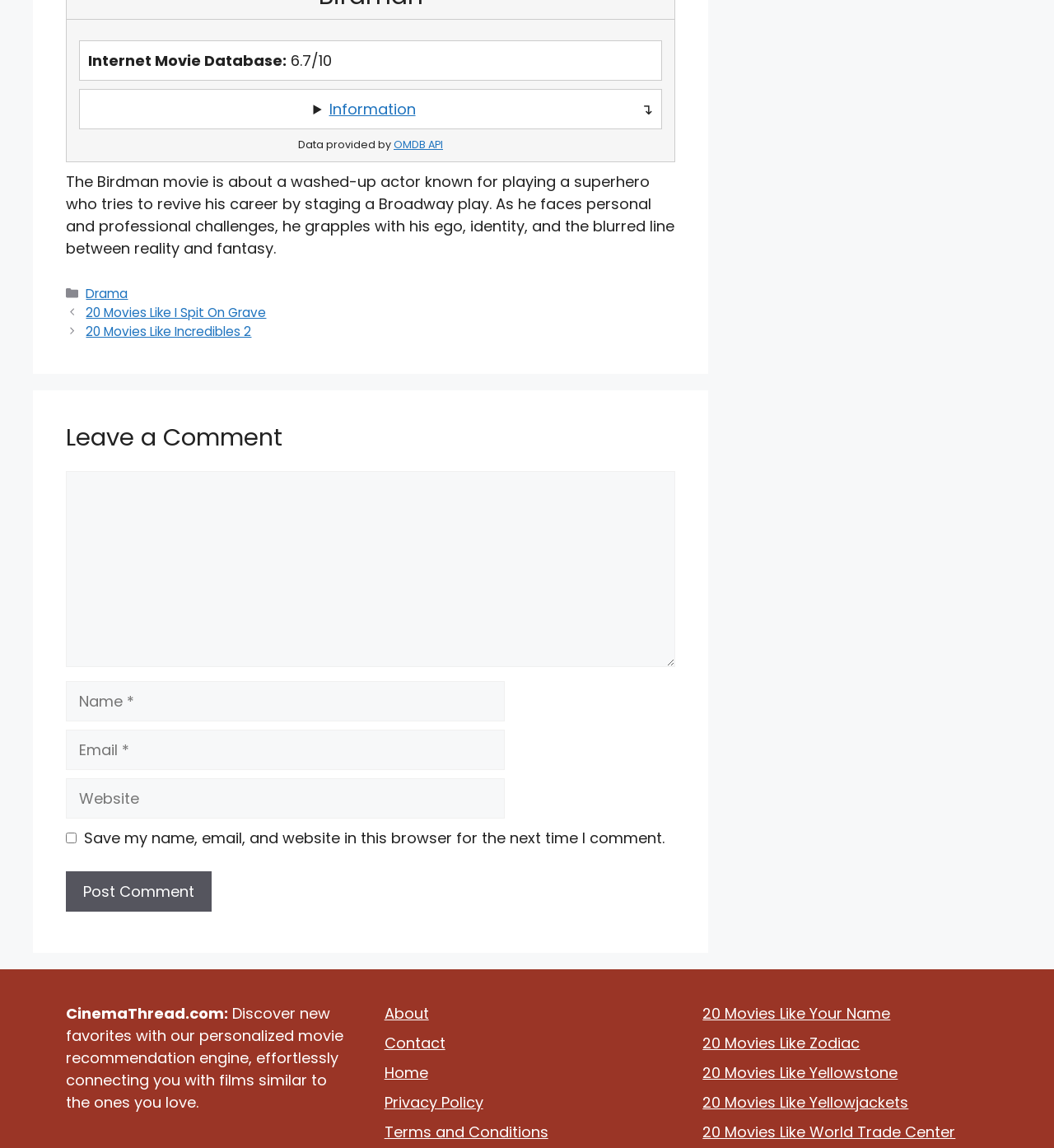Please identify the bounding box coordinates of the element on the webpage that should be clicked to follow this instruction: "Click the 'About' link". The bounding box coordinates should be given as four float numbers between 0 and 1, formatted as [left, top, right, bottom].

[0.365, 0.874, 0.407, 0.892]